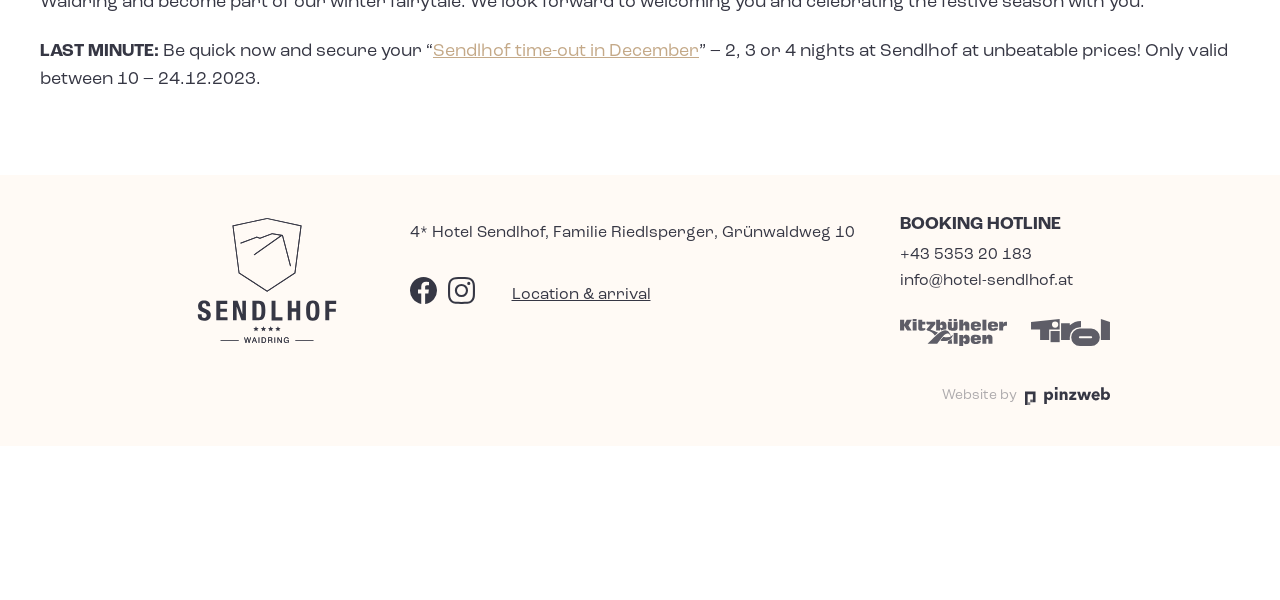Can you pinpoint the bounding box coordinates for the clickable element required for this instruction: "Check the location and arrival information"? The coordinates should be four float numbers between 0 and 1, i.e., [left, top, right, bottom].

[0.4, 0.469, 0.508, 0.515]